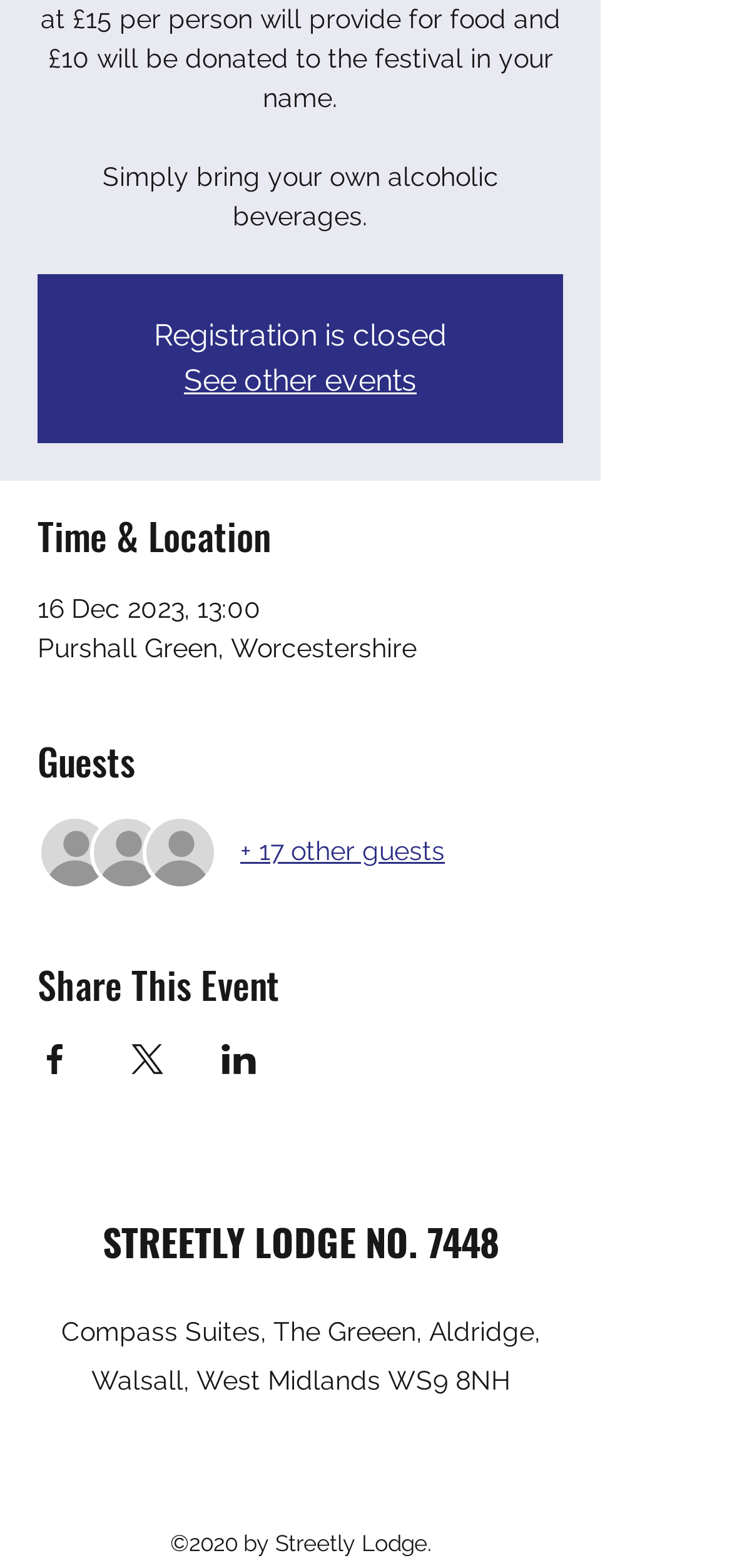Please find the bounding box coordinates of the element's region to be clicked to carry out this instruction: "Visit STREETLY LODGE NO. 7448".

[0.14, 0.773, 0.681, 0.809]